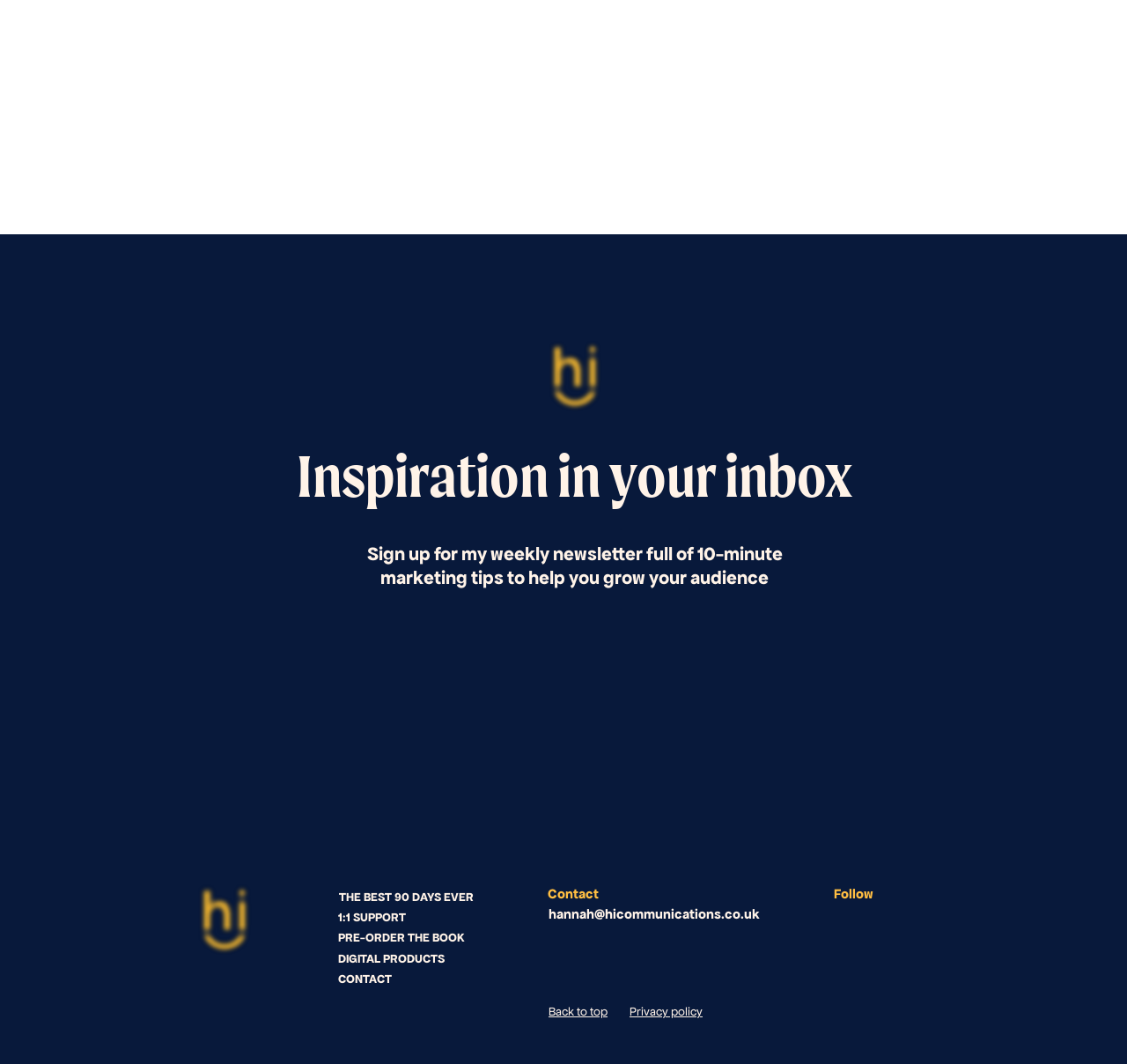Please find the bounding box coordinates (top-left x, top-left y, bottom-right x, bottom-right y) in the screenshot for the UI element described as follows: hannah@hicommunications.co.uk

[0.487, 0.85, 0.674, 0.868]